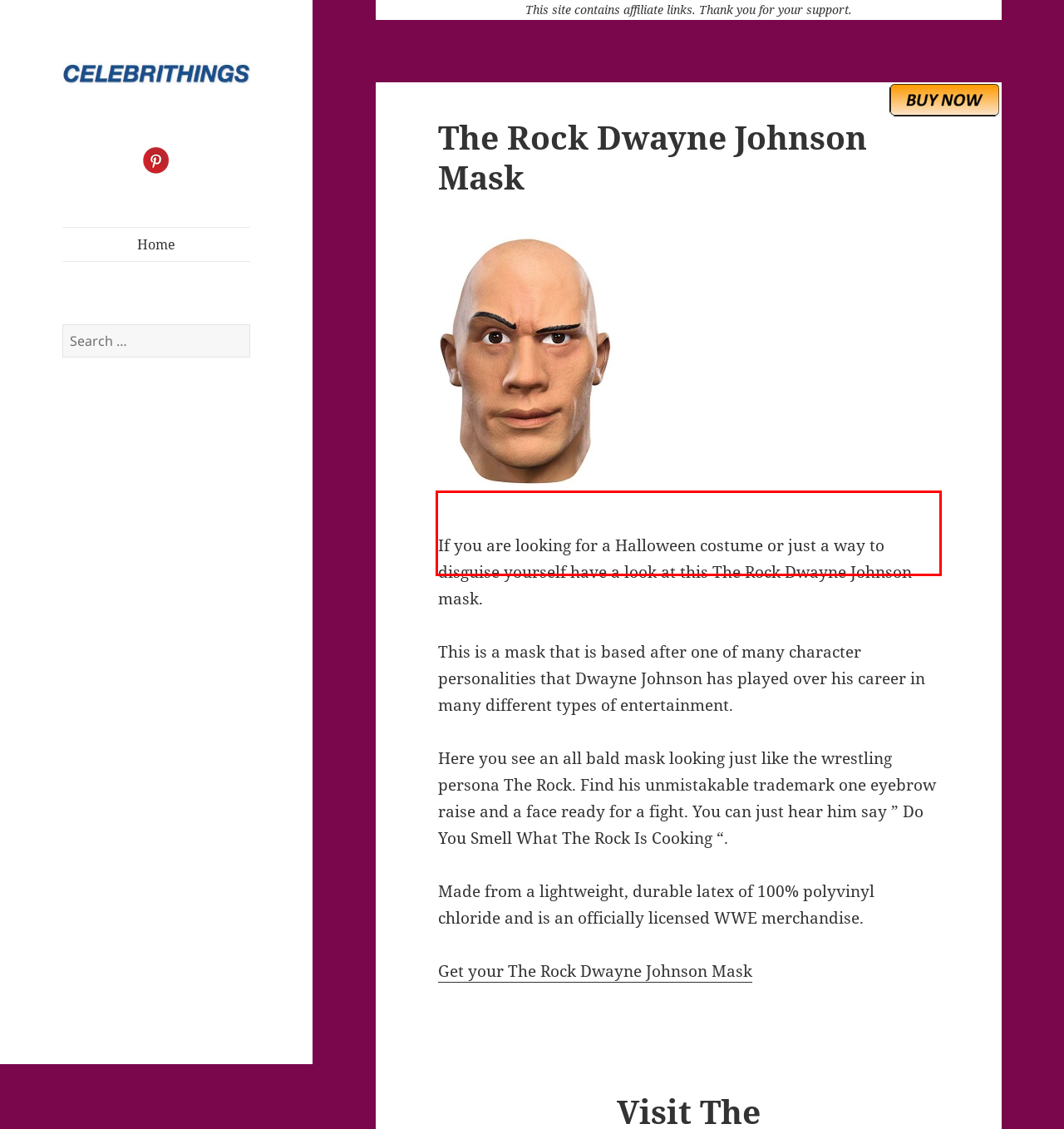Please identify the text within the red rectangular bounding box in the provided webpage screenshot.

If you are looking for a Halloween costume or just a way to disguise yourself have a look at this The Rock Dwayne Johnson mask.